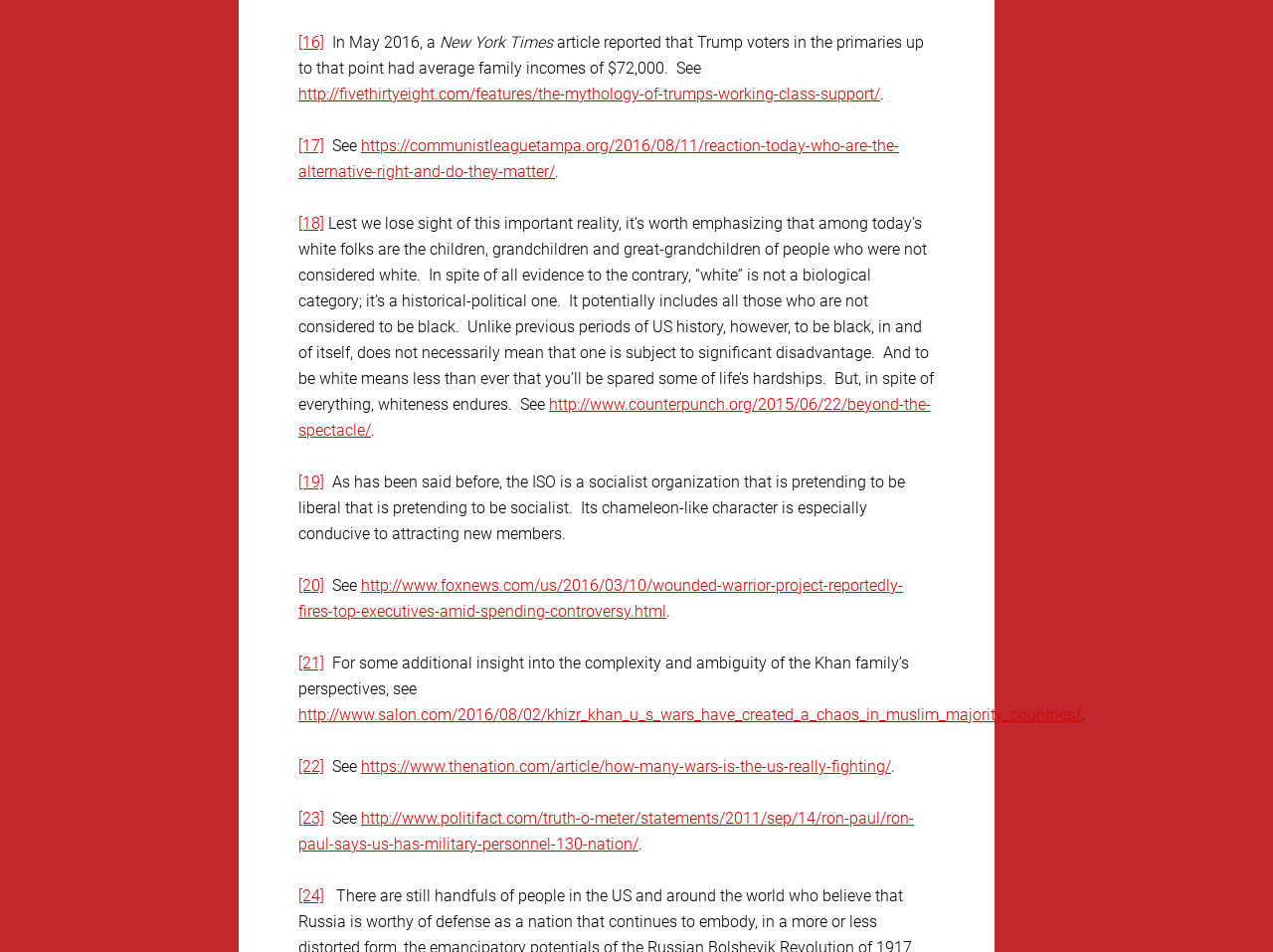Please determine the bounding box coordinates of the area that needs to be clicked to complete this task: 'Click the link to read the New York Times article'. The coordinates must be four float numbers between 0 and 1, formatted as [left, top, right, bottom].

[0.345, 0.035, 0.434, 0.055]